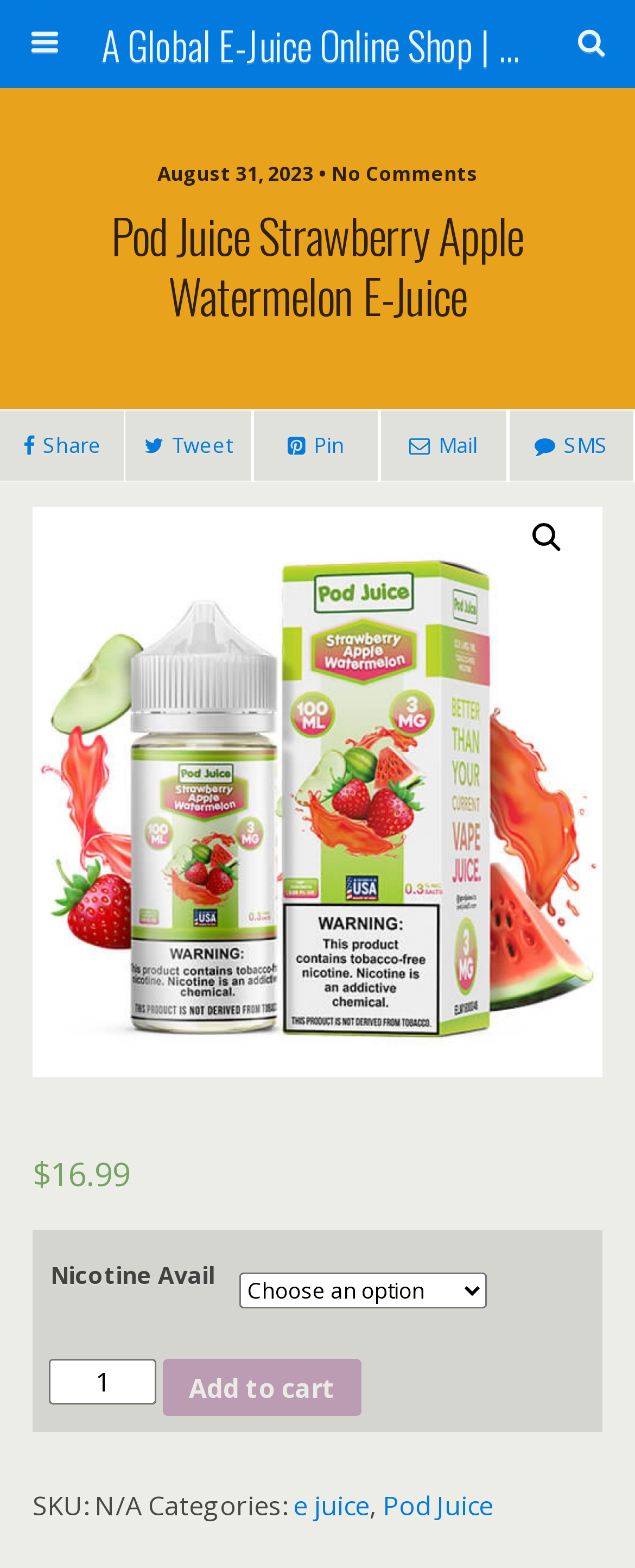Identify and provide the main heading of the webpage.

Pod Juice Strawberry Apple Watermelon E-Juice